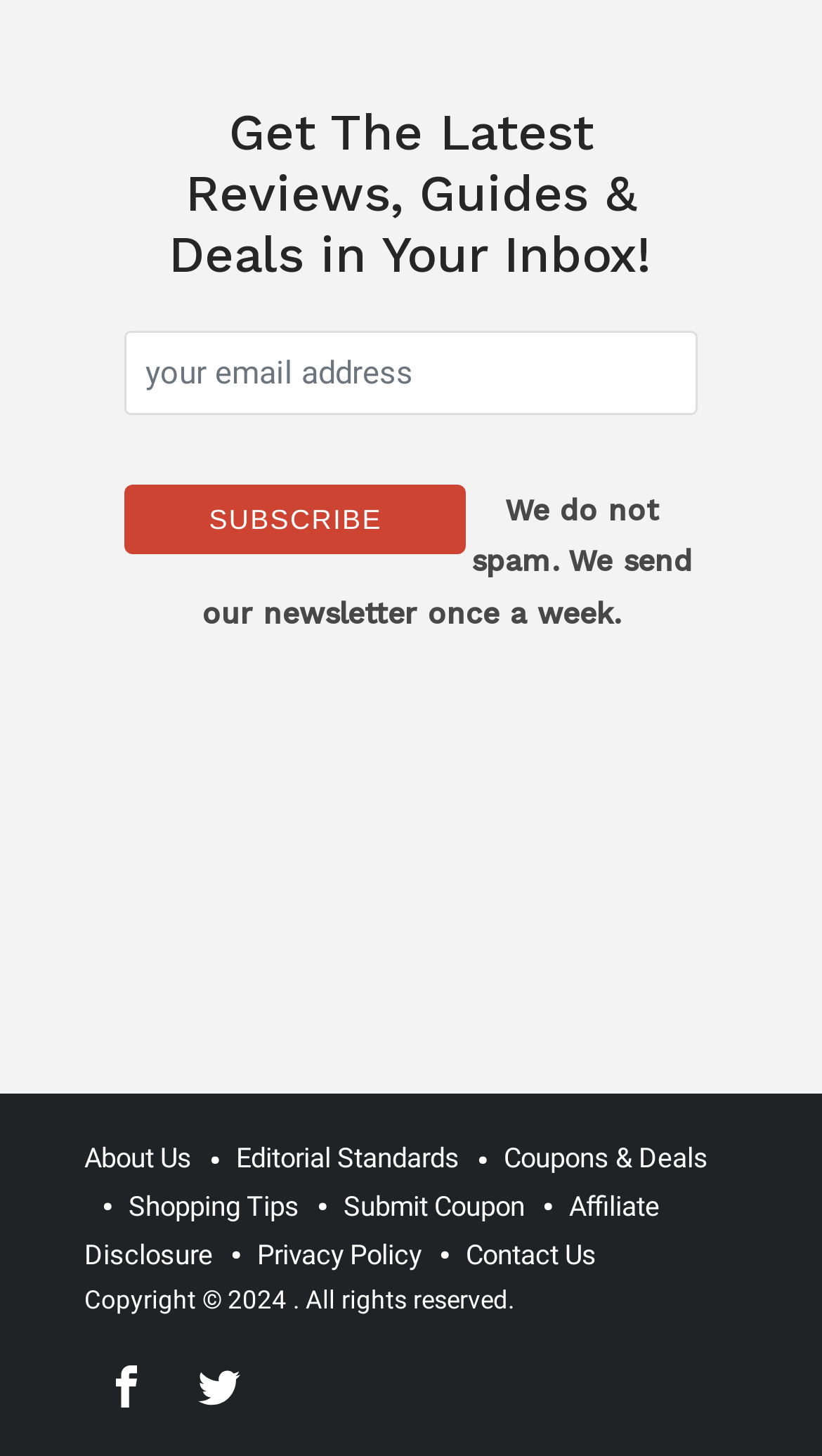Please find the bounding box coordinates for the clickable element needed to perform this instruction: "Contact us".

[0.567, 0.85, 0.726, 0.872]